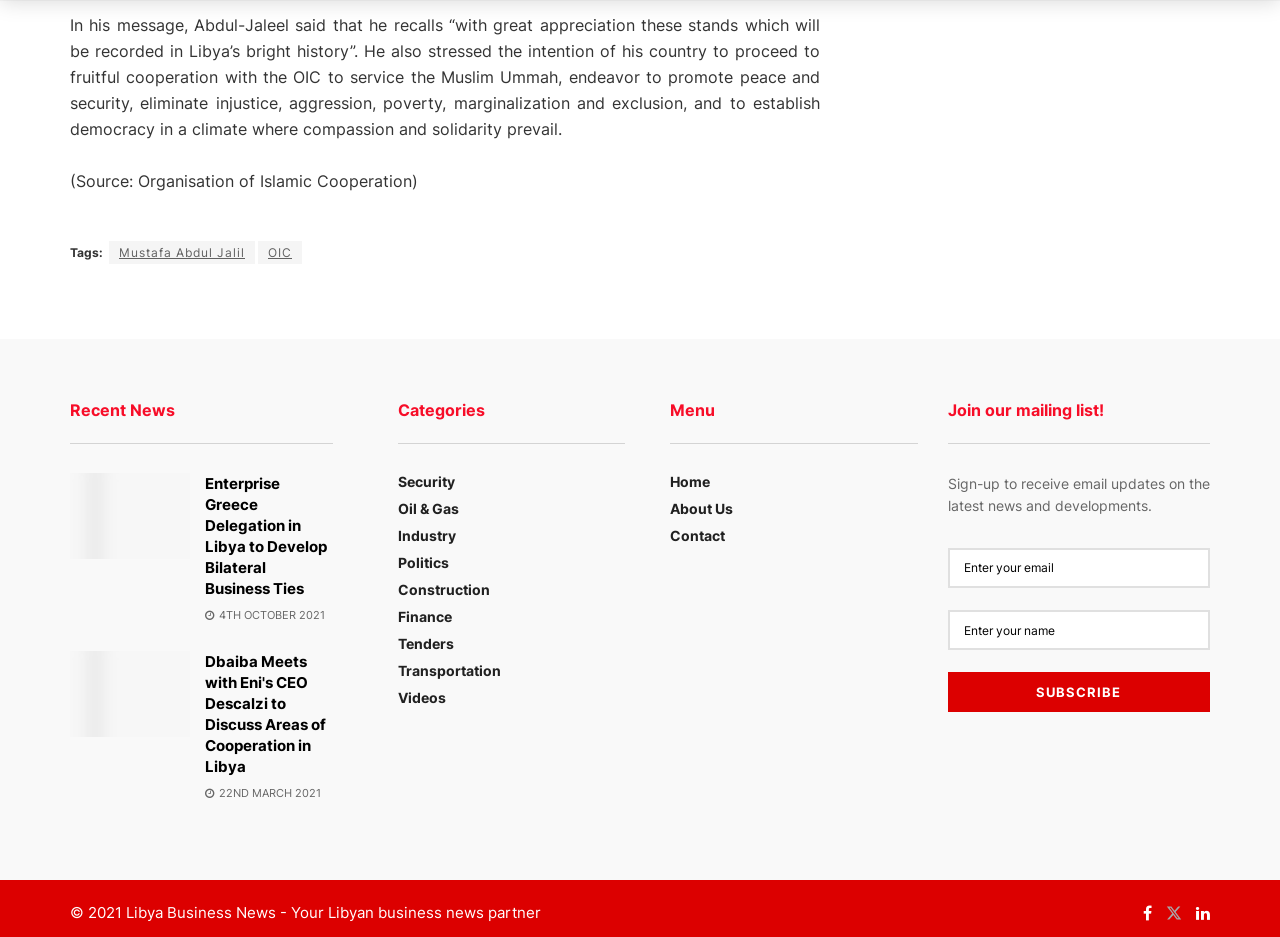Give a one-word or short-phrase answer to the following question: 
What is the date of the news article 'Dbaiba Meets with Eni's CEO Descalzi to Discuss Areas of Cooperation in Libya'?

22ND MARCH 2021